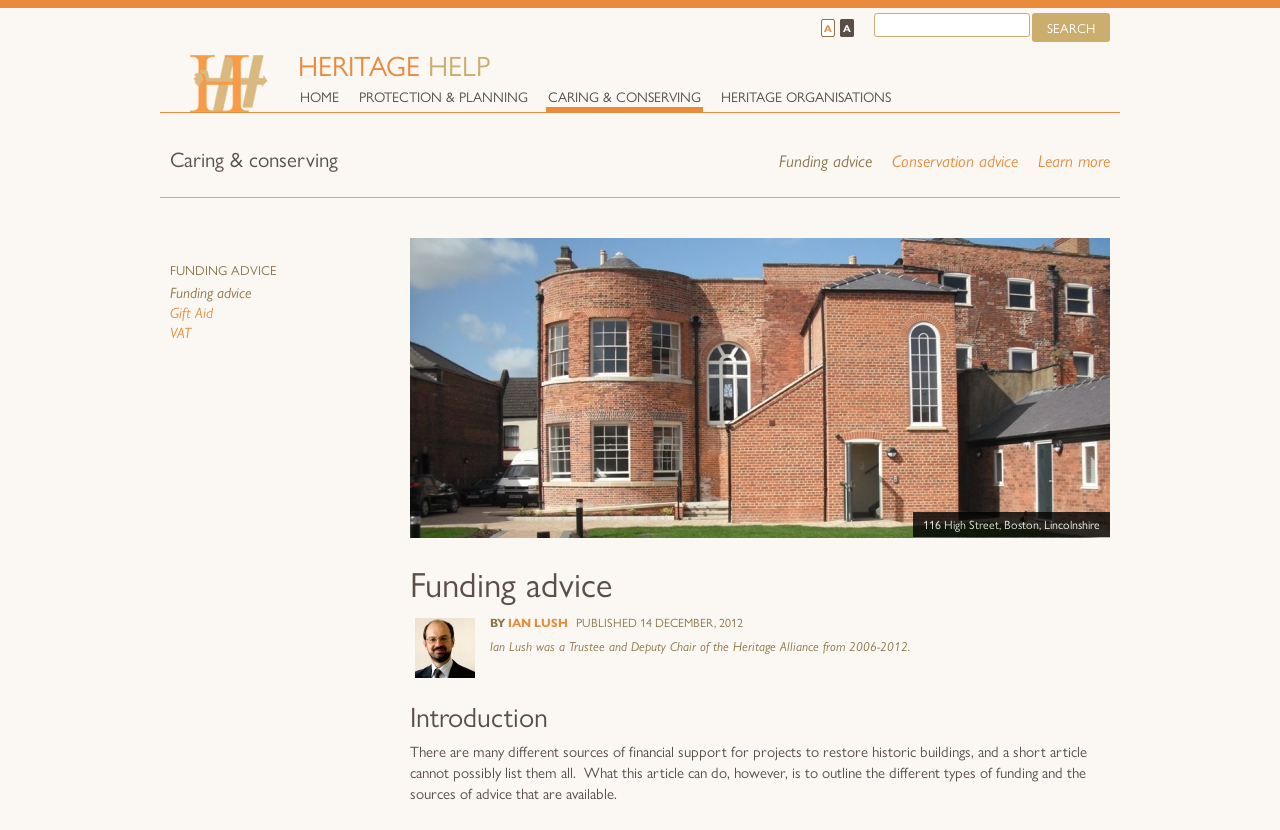Provide a thorough and detailed response to the question by examining the image: 
What is the name of the organization?

The name of the organization can be found in the top-left corner of the webpage, where it says 'Funding advice - Heritage Help'. This is likely the title of the webpage and the name of the organization.